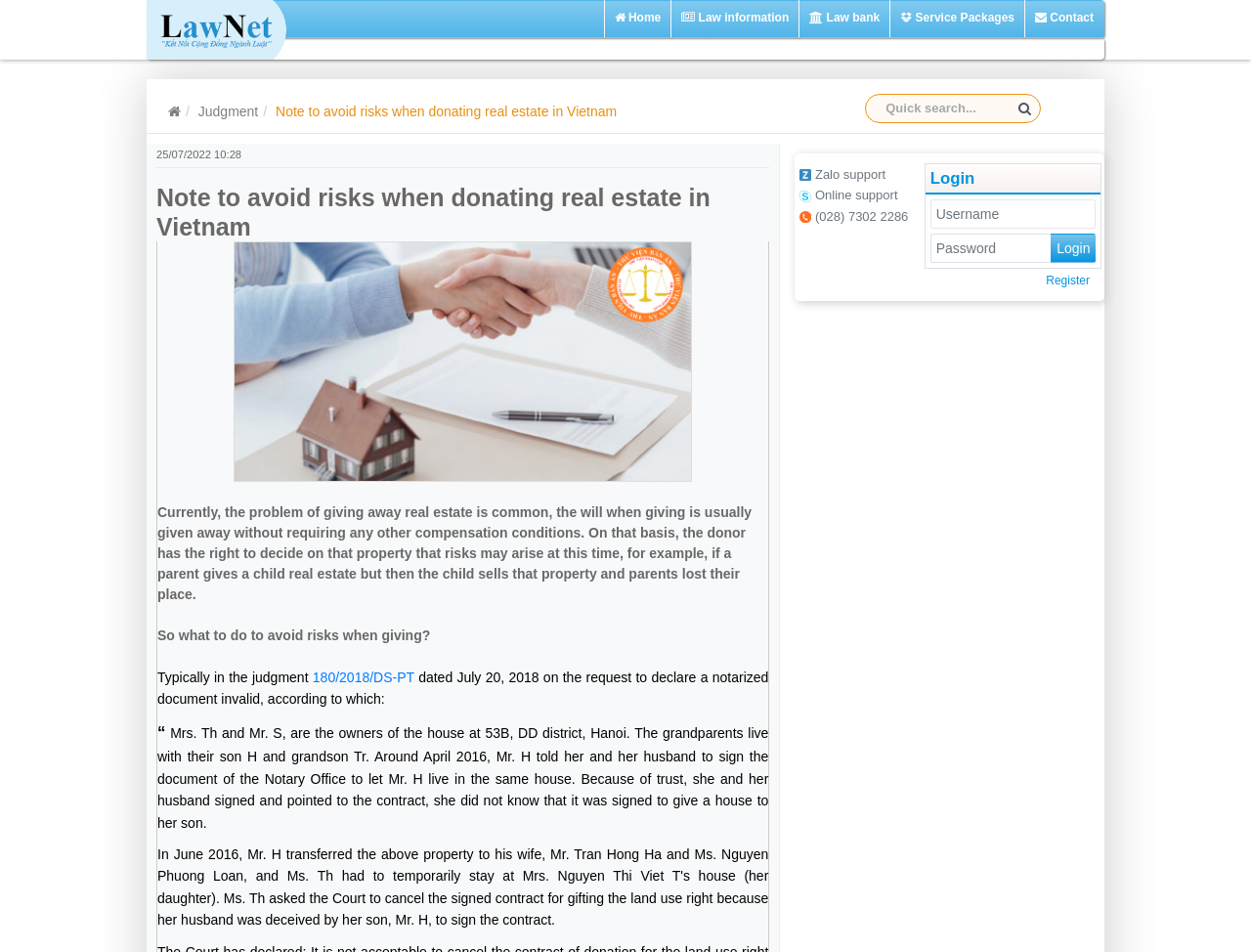Respond with a single word or phrase for the following question: 
What is the relationship between Mrs. Th and Mr. S?

They are owners of a house